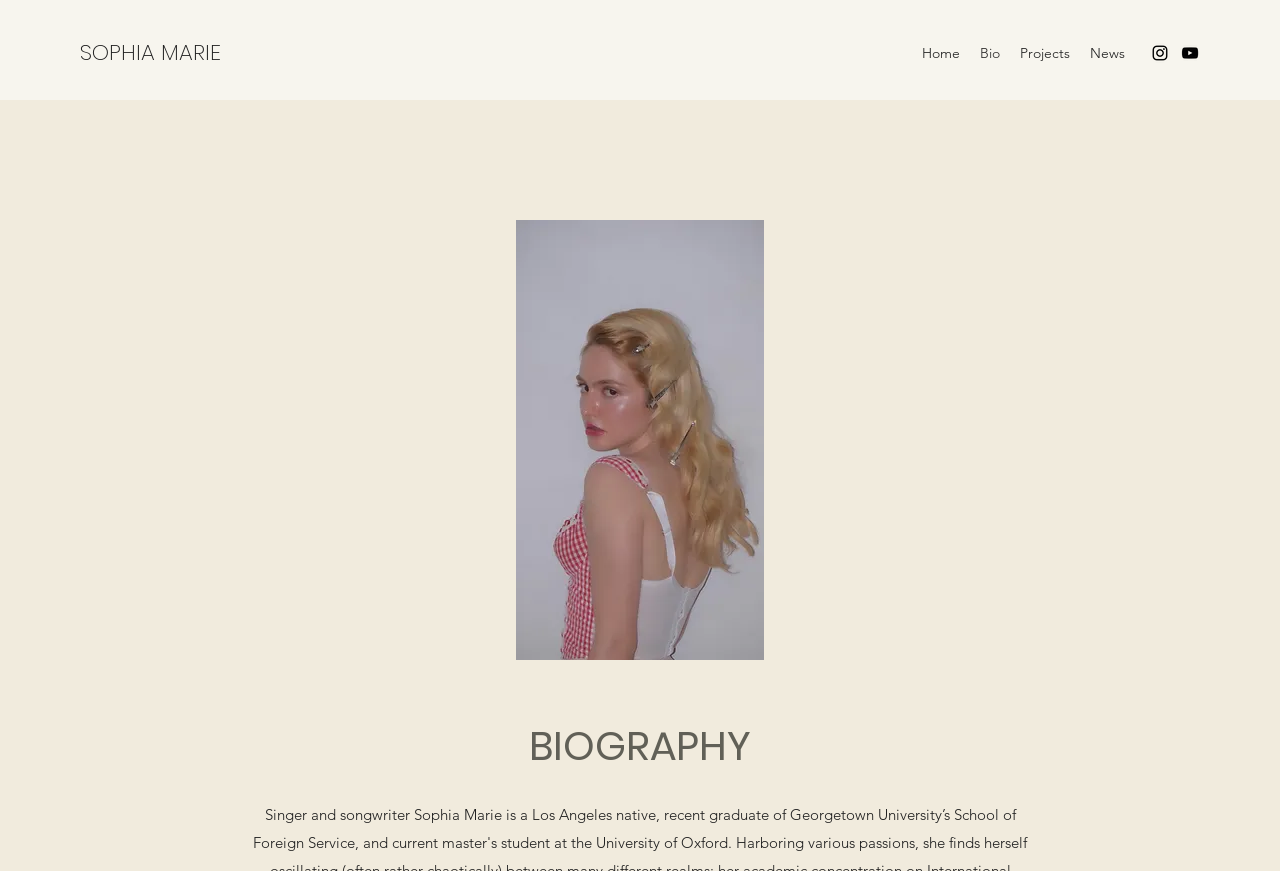Give a one-word or phrase response to the following question: What is the format of the image in the biography section?

JPG